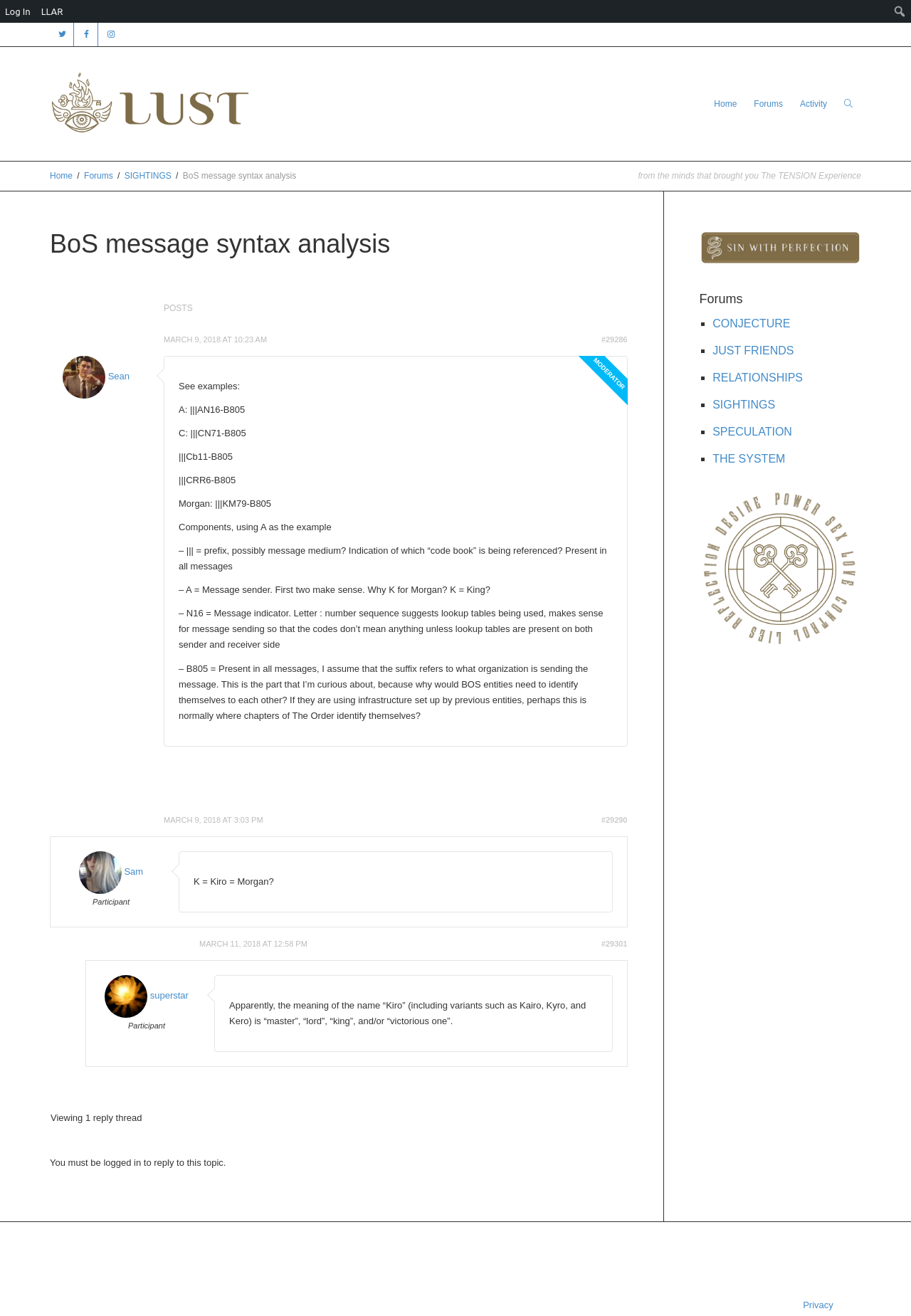Specify the bounding box coordinates for the region that must be clicked to perform the given instruction: "Click on the Twitter link".

[0.055, 0.017, 0.081, 0.035]